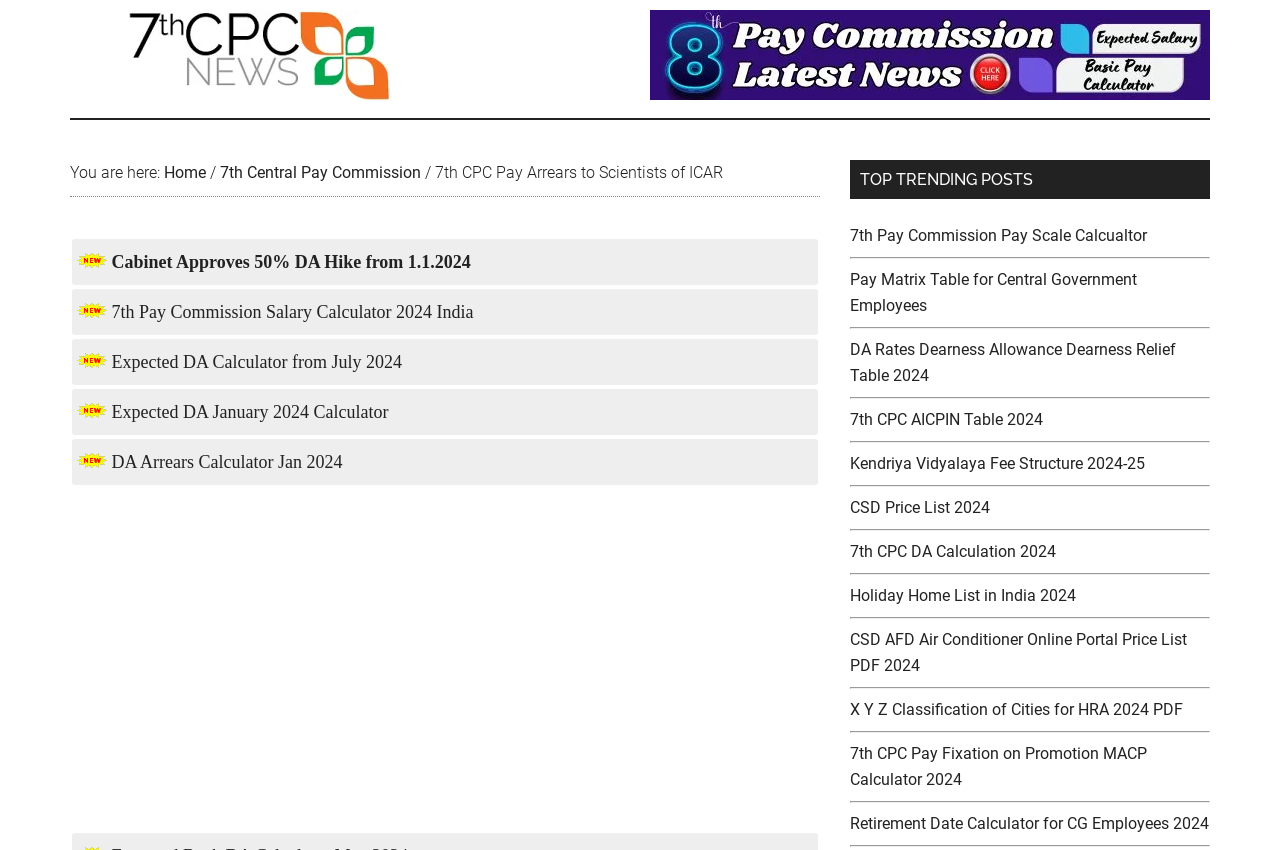Determine the bounding box coordinates of the clickable element to achieve the following action: 'Explore 7th CPC Pay Fixation on Promotion MACP Calculator 2024'. Provide the coordinates as four float values between 0 and 1, formatted as [left, top, right, bottom].

[0.664, 0.876, 0.896, 0.928]